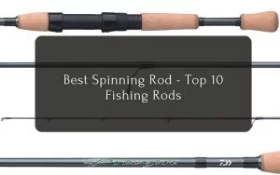Explain in detail what you see in the image.

This image showcases a spinning rod, visually highlighting its sleek design and high-quality materials. The background is simple, allowing the rod to take center stage, and it features a prominent overlay that reads "Best Spinning Rod - Top 10 Fishing Rods." This suggests that the rod is part of a curated selection aimed at fishing enthusiasts seeking top-performing equipment. The image is intended to draw attention and provide crucial information to those interested in enhancing their fishing experience with reliable and efficient gear.